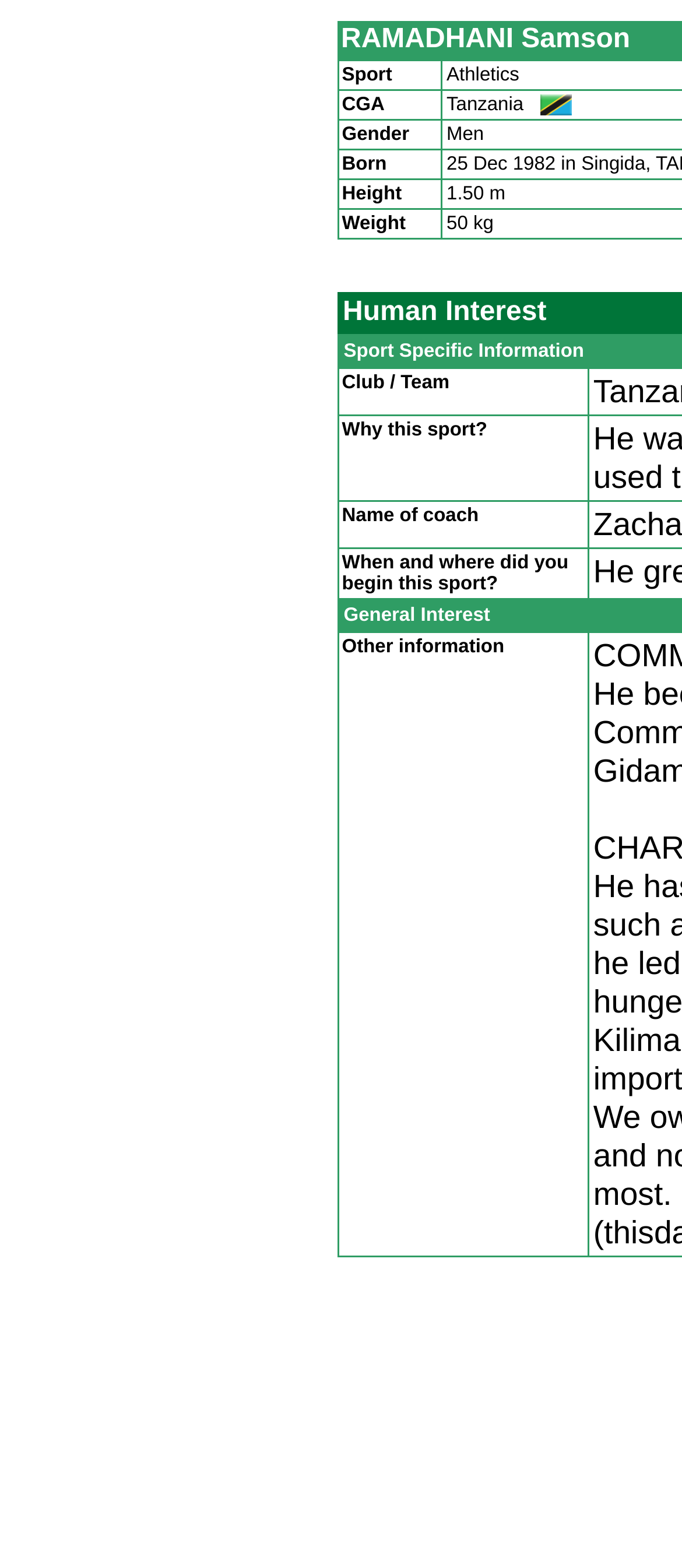What is the position of the 'Height' grid cell?
Could you answer the question with a detailed and thorough explanation?

According to the bounding box coordinates, the 'Height' grid cell has a y1 value of 0.114, which is greater than the y1 value of 0.095 for the 'Born' grid cell, indicating that 'Height' is positioned below 'Born'.